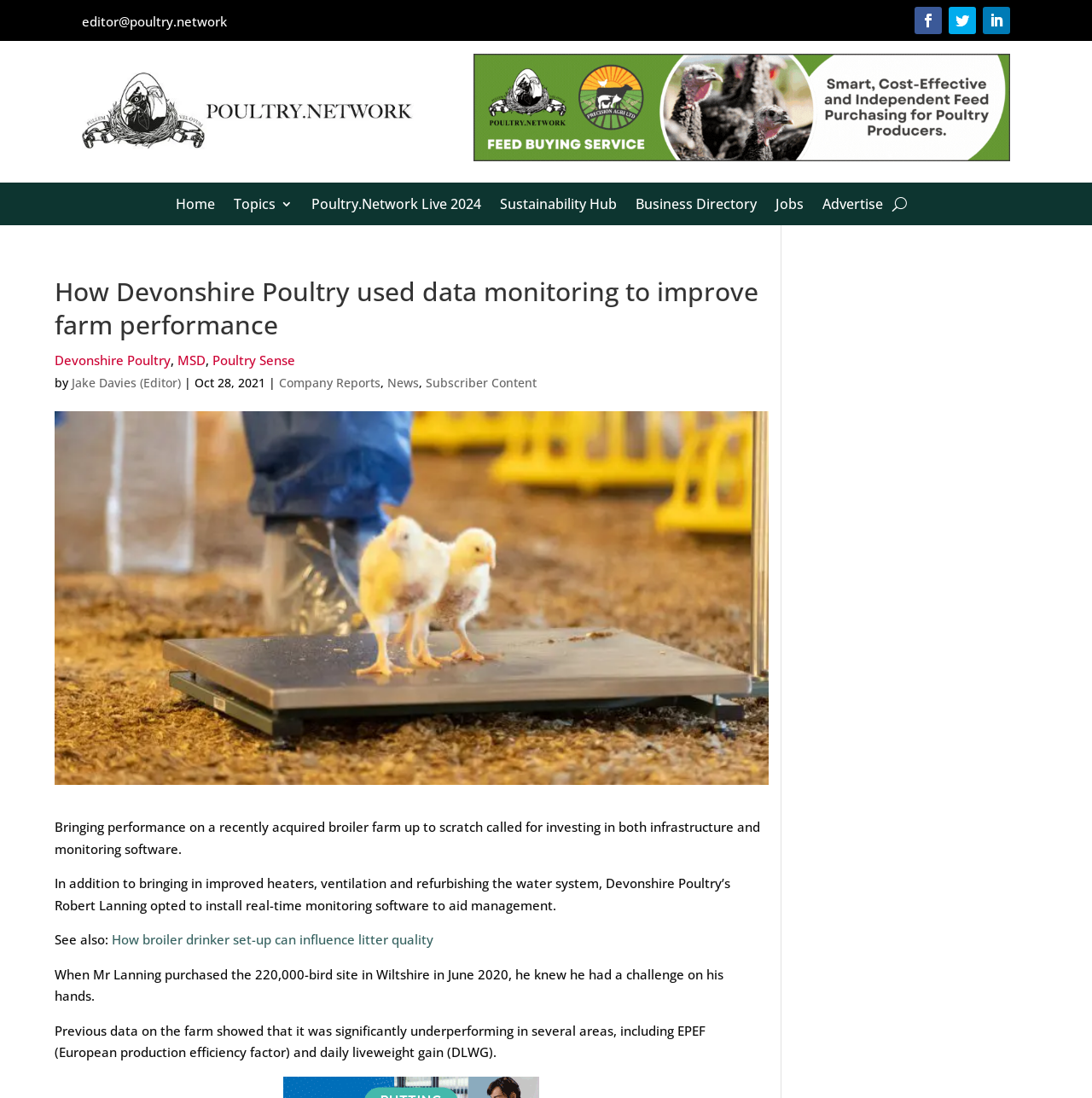Find the bounding box coordinates of the area to click in order to follow the instruction: "Check the news".

[0.355, 0.341, 0.384, 0.356]